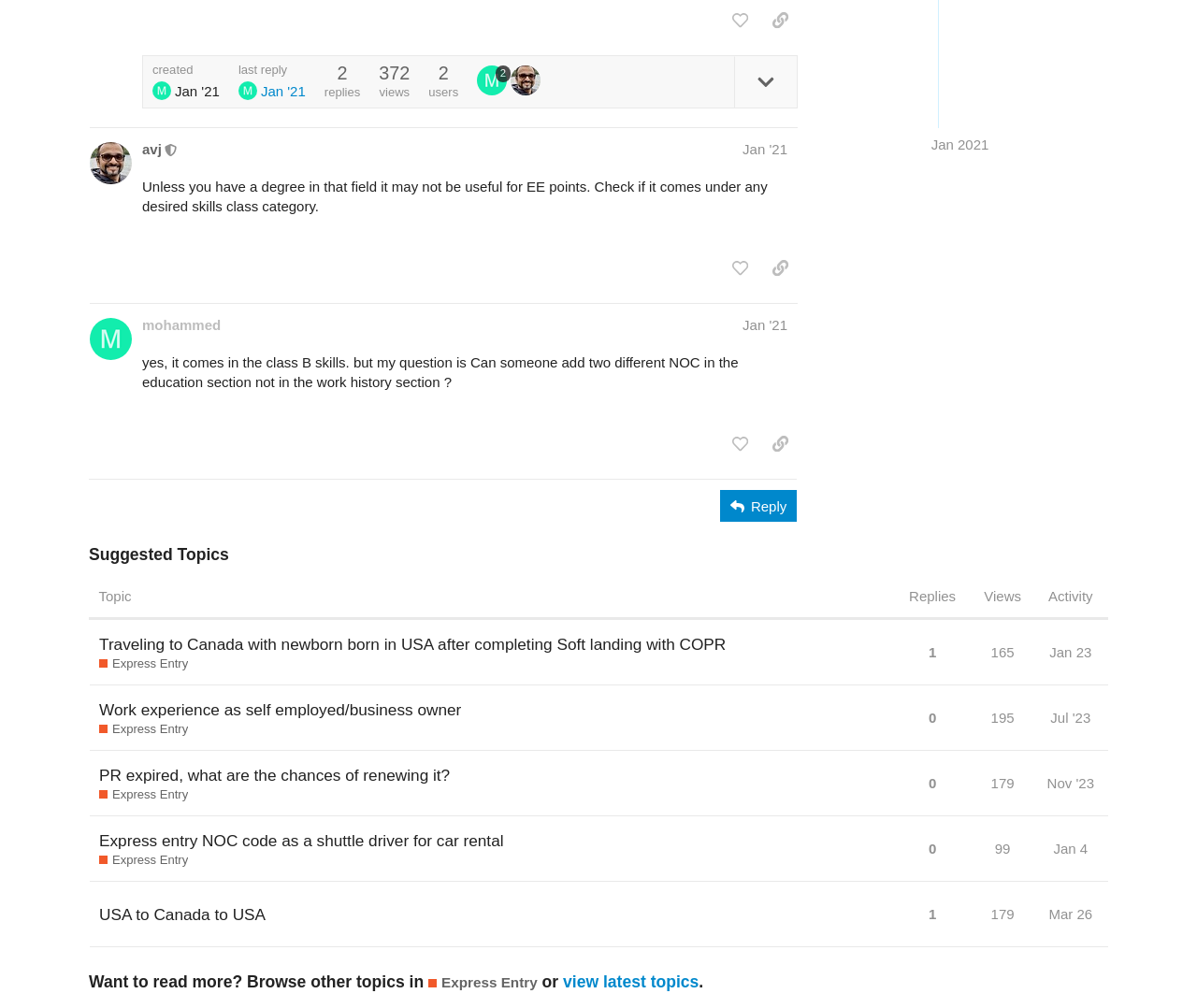Determine the bounding box coordinates (top-left x, top-left y, bottom-right x, bottom-right y) of the UI element described in the following text: last replyJan '21

[0.199, 0.063, 0.255, 0.101]